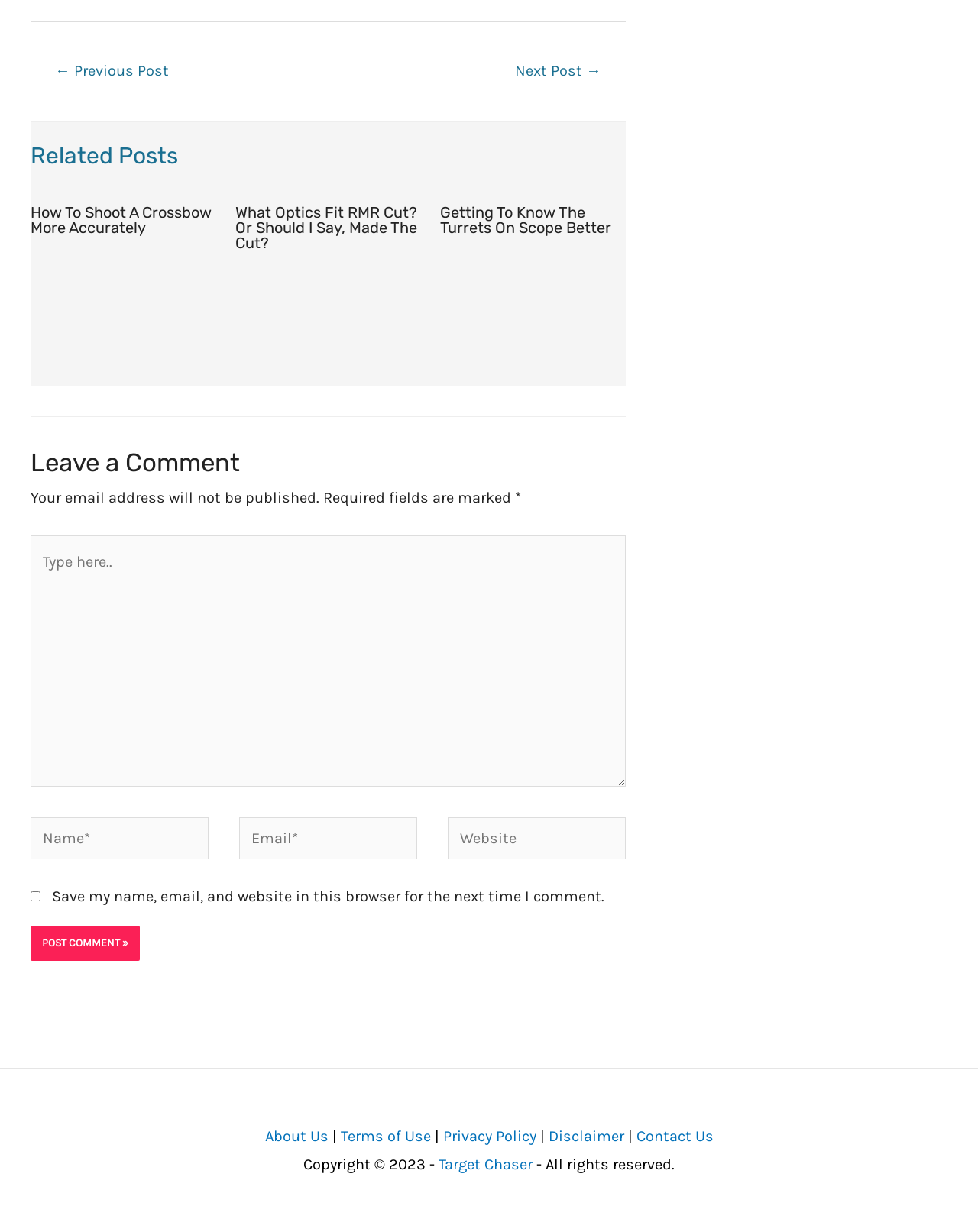Locate the bounding box coordinates of the area to click to fulfill this instruction: "Click the 'About Us' link". The bounding box should be presented as four float numbers between 0 and 1, in the order [left, top, right, bottom].

[0.271, 0.915, 0.336, 0.929]